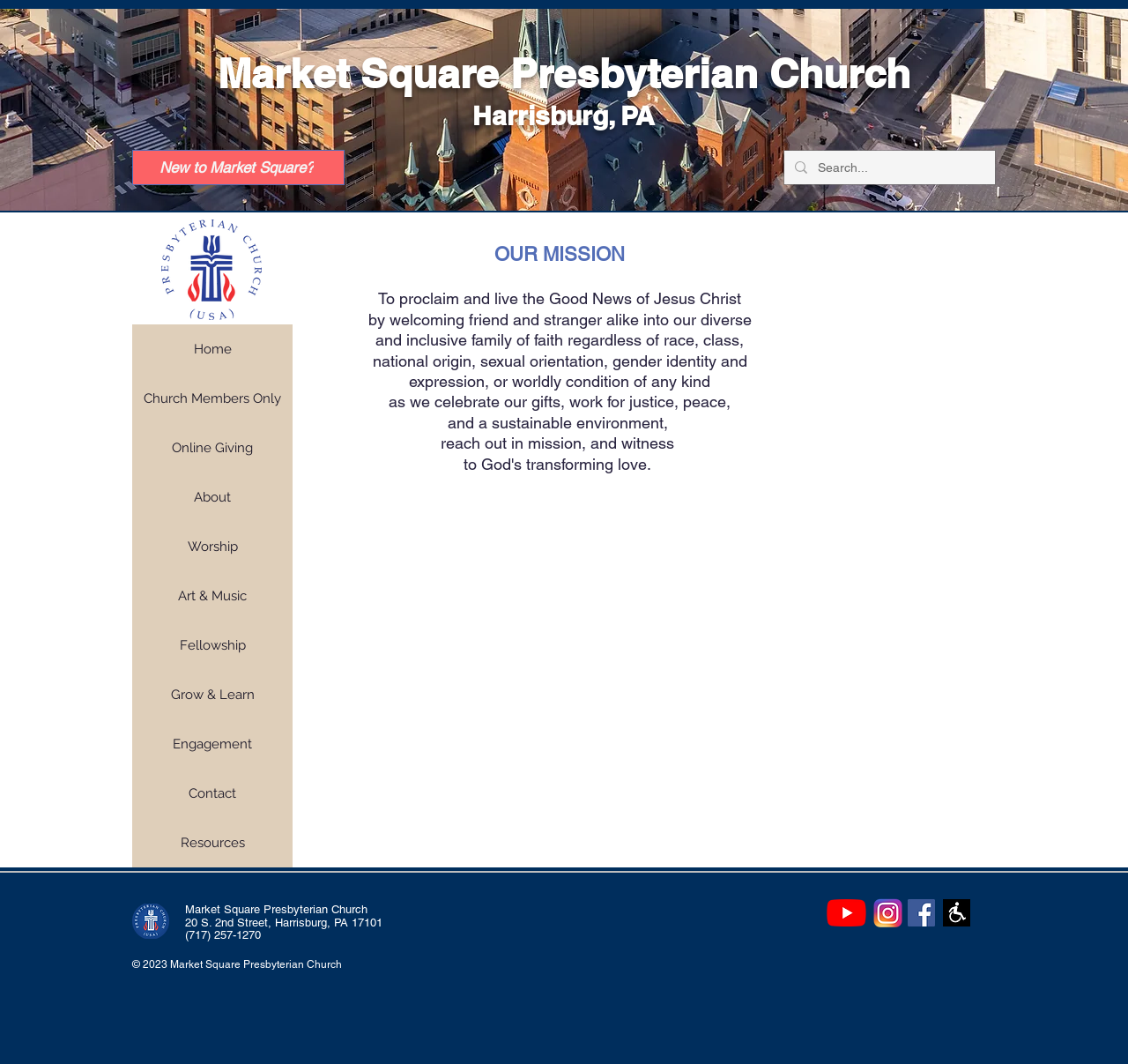Identify the bounding box coordinates for the region of the element that should be clicked to carry out the instruction: "Click on New to Market Square?". The bounding box coordinates should be four float numbers between 0 and 1, i.e., [left, top, right, bottom].

[0.117, 0.141, 0.305, 0.174]